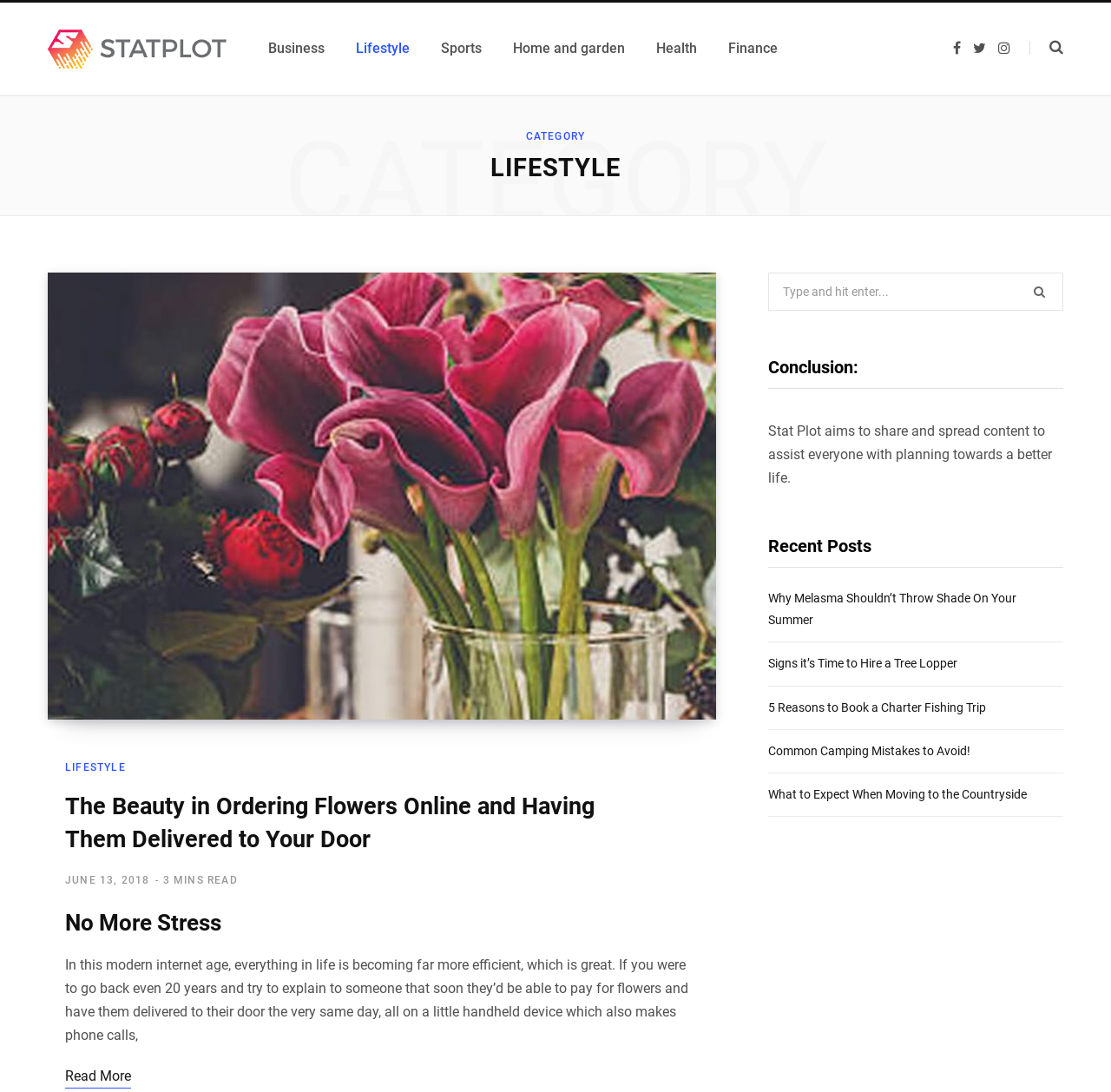Given the description Read More, predict the bounding box coordinates of the UI element. Ensure the coordinates are in the format (top-left x, top-left y, bottom-right x, bottom-right y) and all values are between 0 and 1.

[0.059, 0.974, 0.118, 0.997]